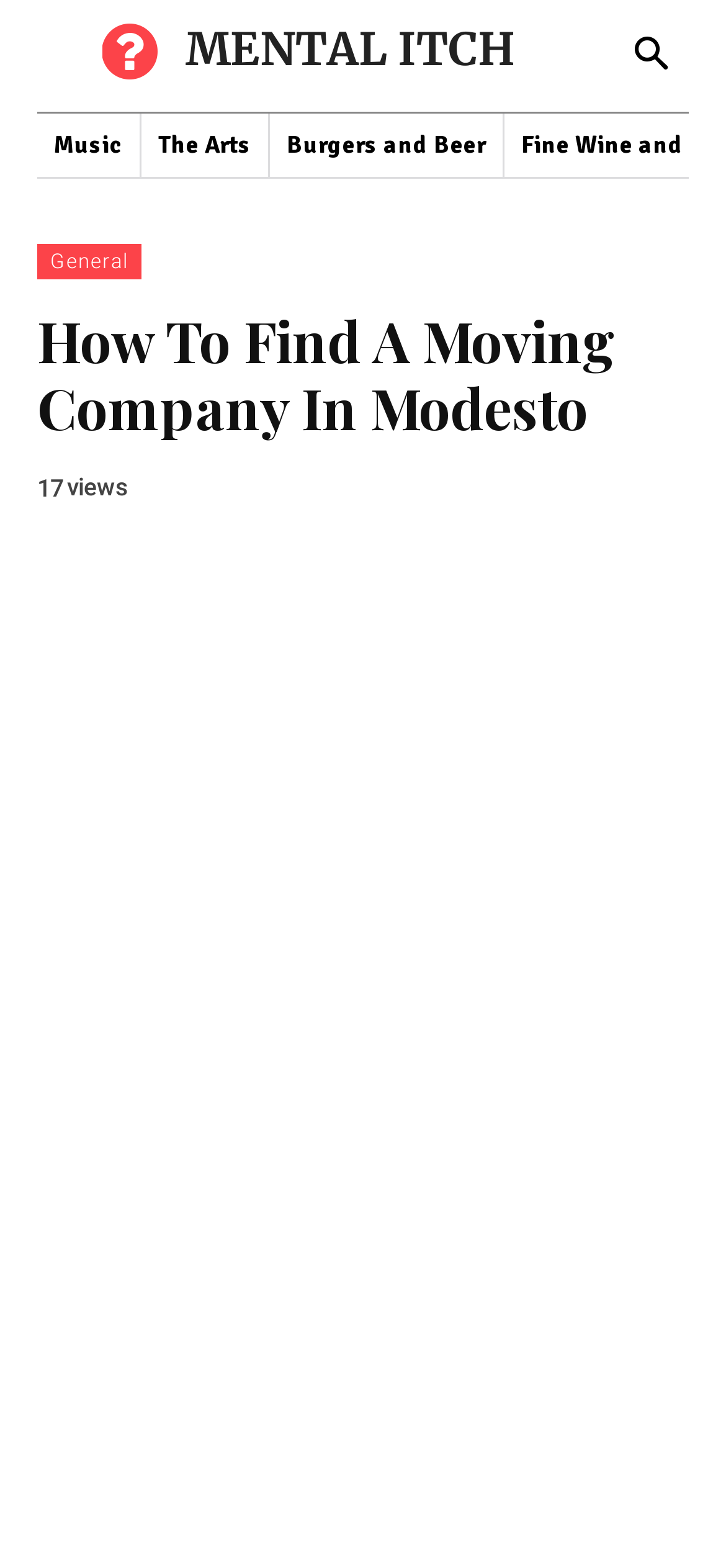Find the bounding box coordinates for the HTML element described in this sentence: "The Arts". Provide the coordinates as four float numbers between 0 and 1, in the format [left, top, right, bottom].

[0.195, 0.072, 0.369, 0.113]